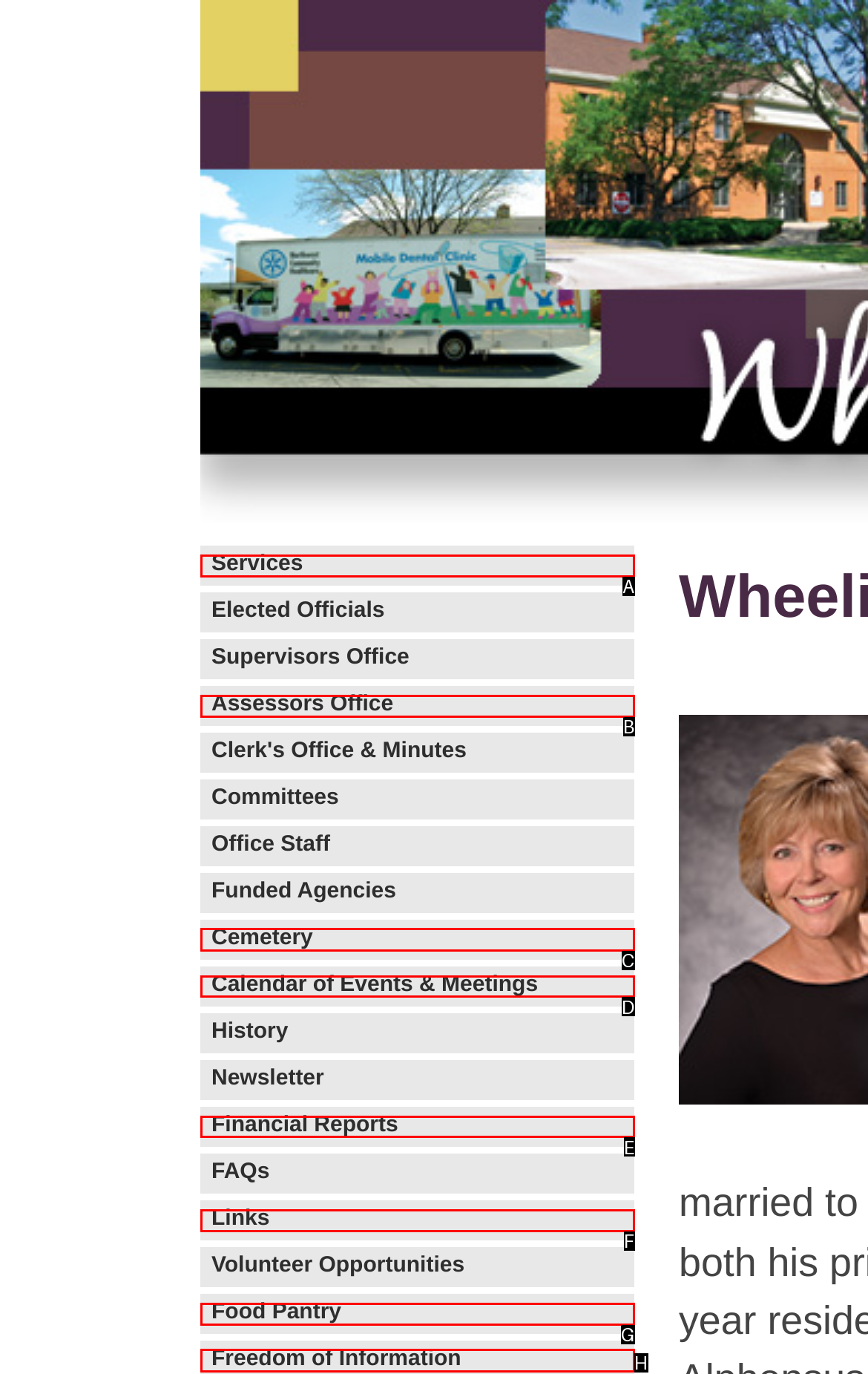Select the option I need to click to accomplish this task: Click the 'Tools' button
Provide the letter of the selected choice from the given options.

None